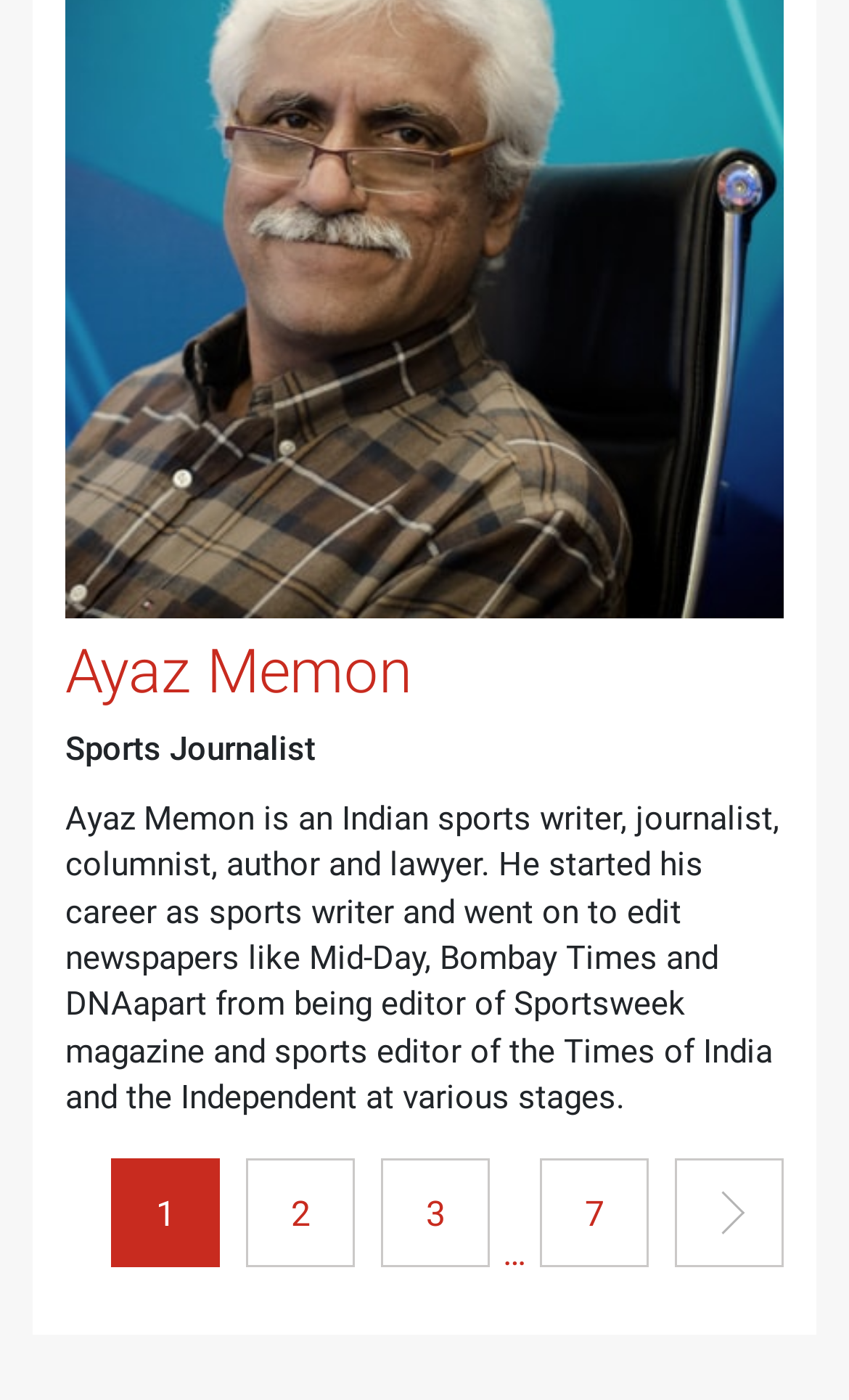Please determine the bounding box coordinates for the element with the description: "Next »".

[0.795, 0.827, 0.923, 0.905]